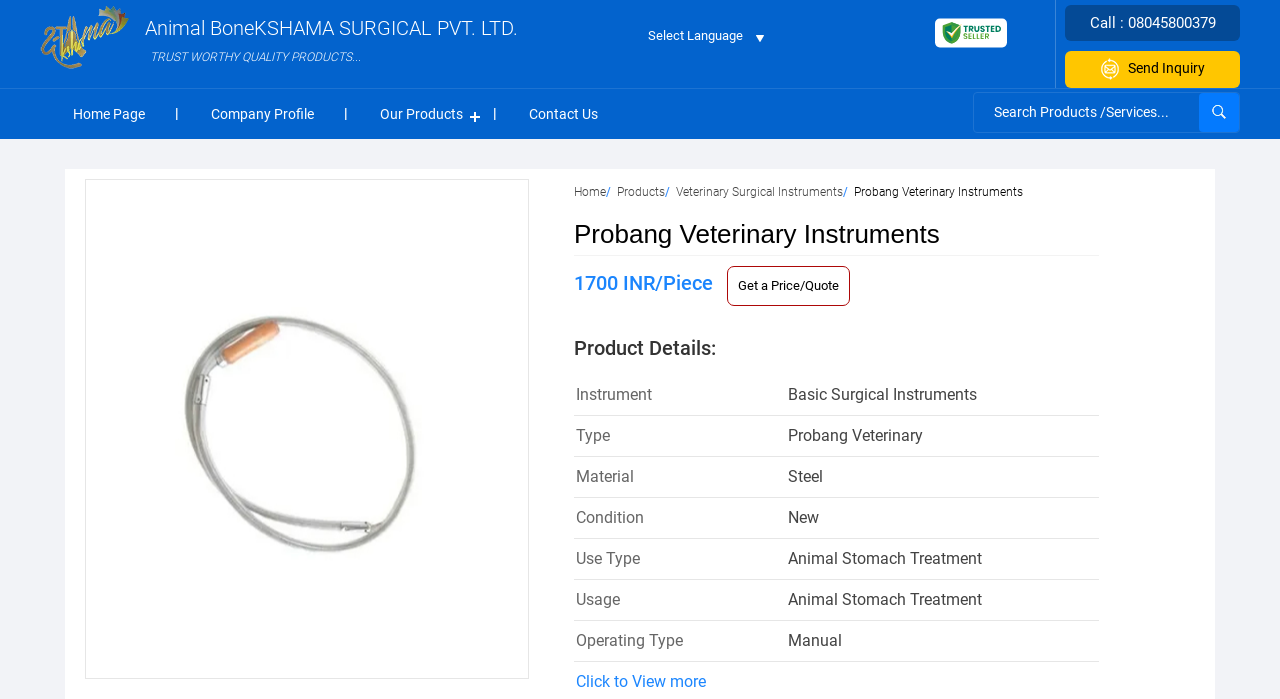What is the company name?
Look at the image and respond with a one-word or short phrase answer.

KSHAMA SURGICAL PVT. LTD.